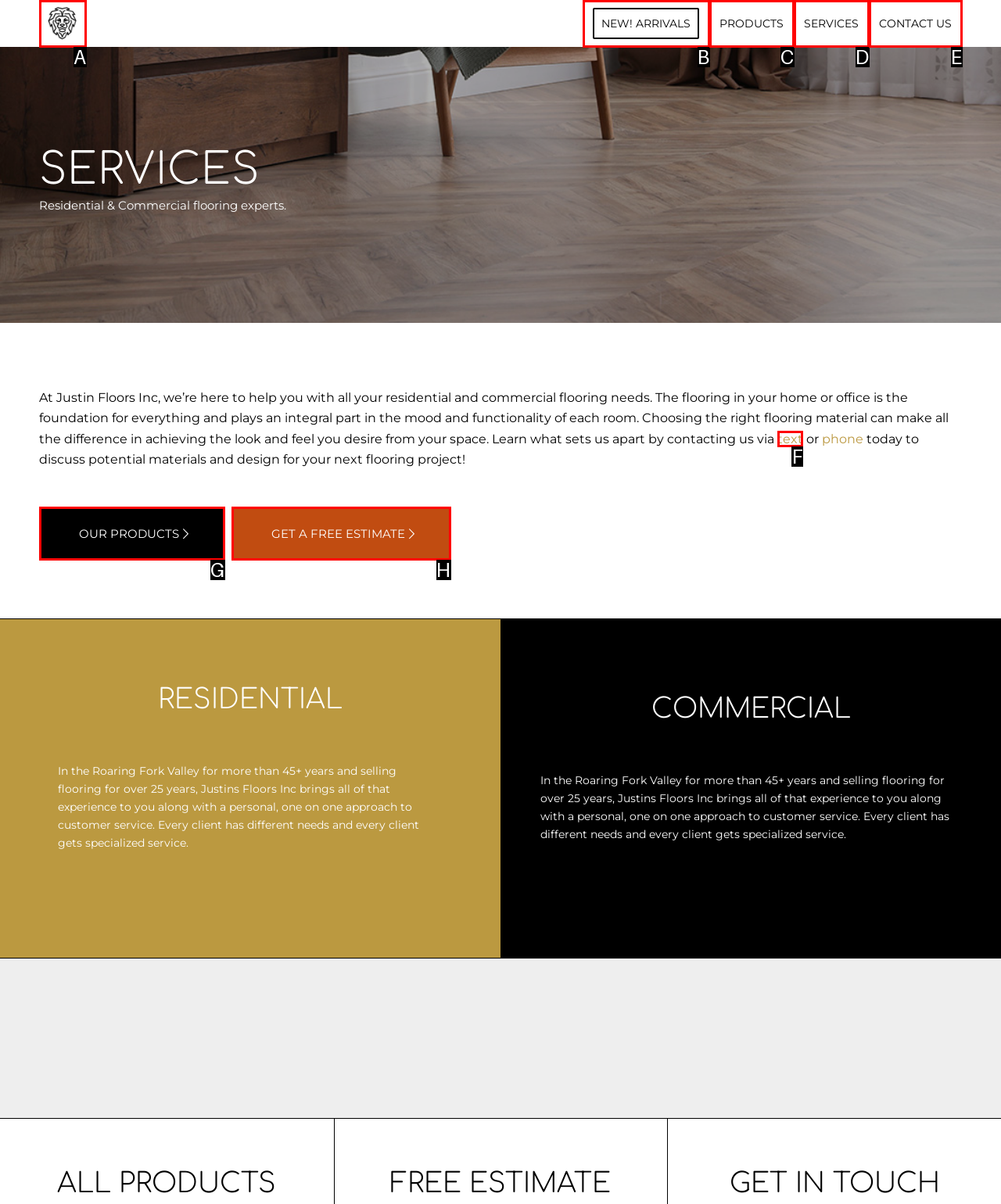Select the correct HTML element to complete the following task: Click on the 'text' link to contact
Provide the letter of the choice directly from the given options.

F